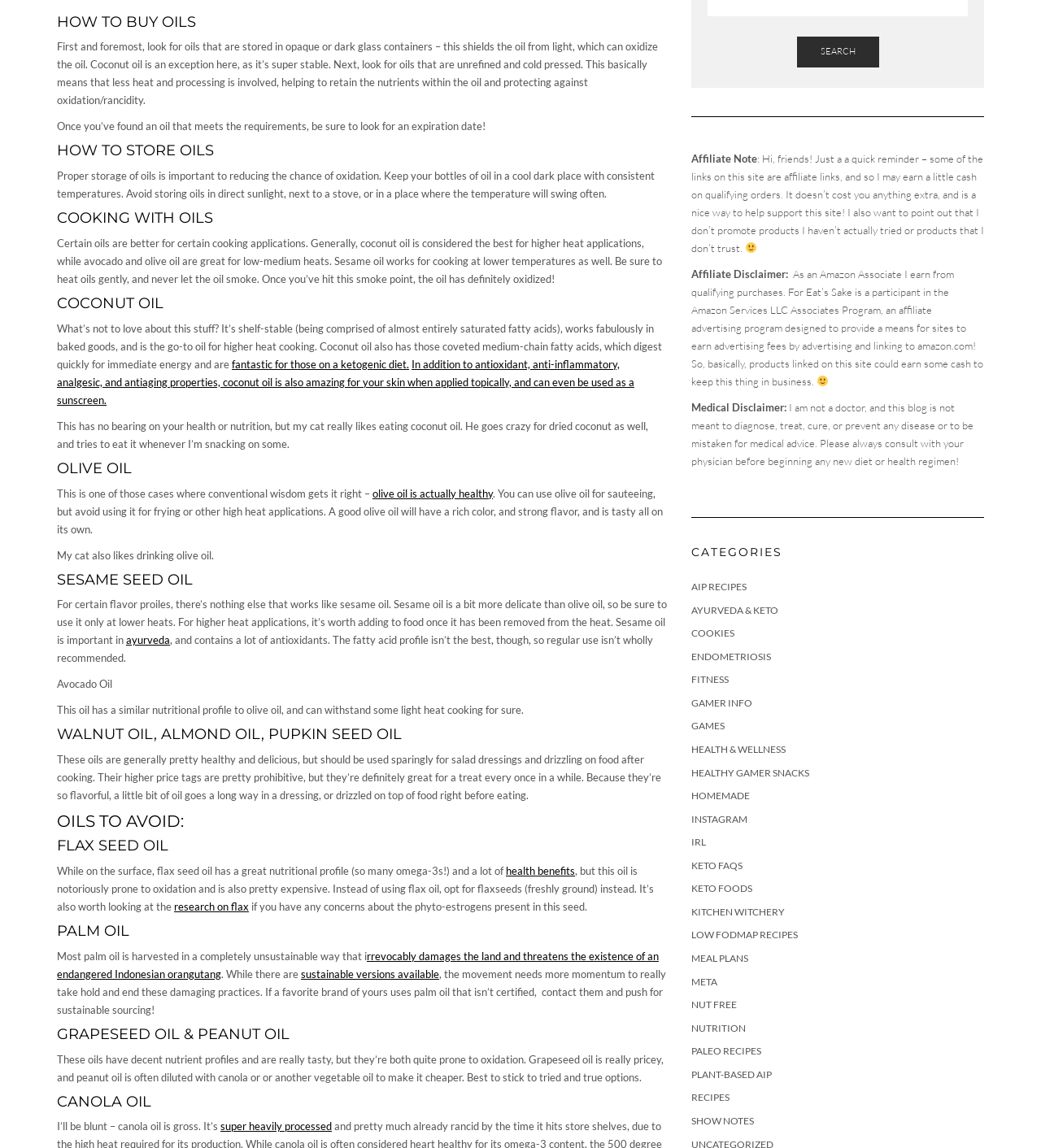Please determine the bounding box coordinates of the section I need to click to accomplish this instruction: "read the Affiliate Note".

[0.664, 0.132, 0.727, 0.143]